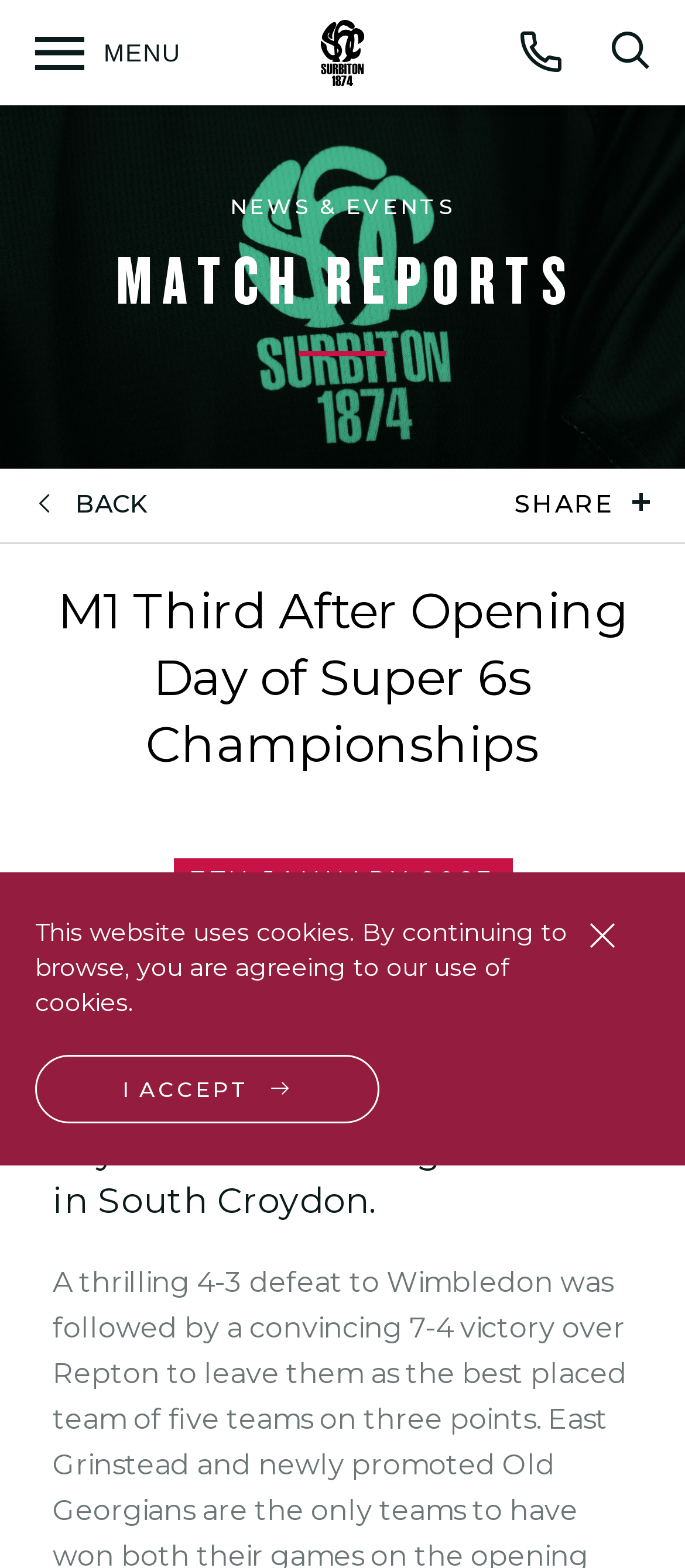What is the purpose of the button with the icon 'close btn'?
We need a detailed and exhaustive answer to the question. Please elaborate.

I found the button with the icon 'close btn' at the coordinates [0.862, 0.588, 0.897, 0.604]. Based on the icon and its location, I infer that the purpose of this button is to close something, likely a notification or a popup.